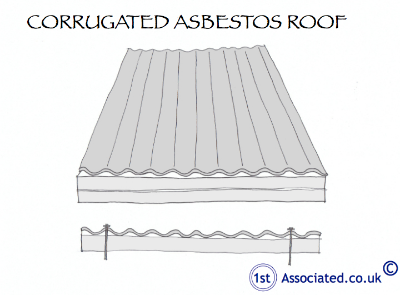Illustrate the image with a detailed caption.

The image depicts a "Corrugated Asbestos Roof," illustrated in a simple, schematic style. The top view showcases the wavy pattern characteristic of corrugated sheets, while the side view emphasizes the corrugated texture and structure. This visual representation highlights the subject's design and materials, drawing attention to the unique attributes of asbestos roofing. The label clearly identifies the roof type, underscoring its relevance in contexts such as construction, safety standards, and compliance with regulations surrounding asbestos. The image serves as an educational tool, particularly in discussions regarding historical building materials and their implications for safety and legal obligations in property management.